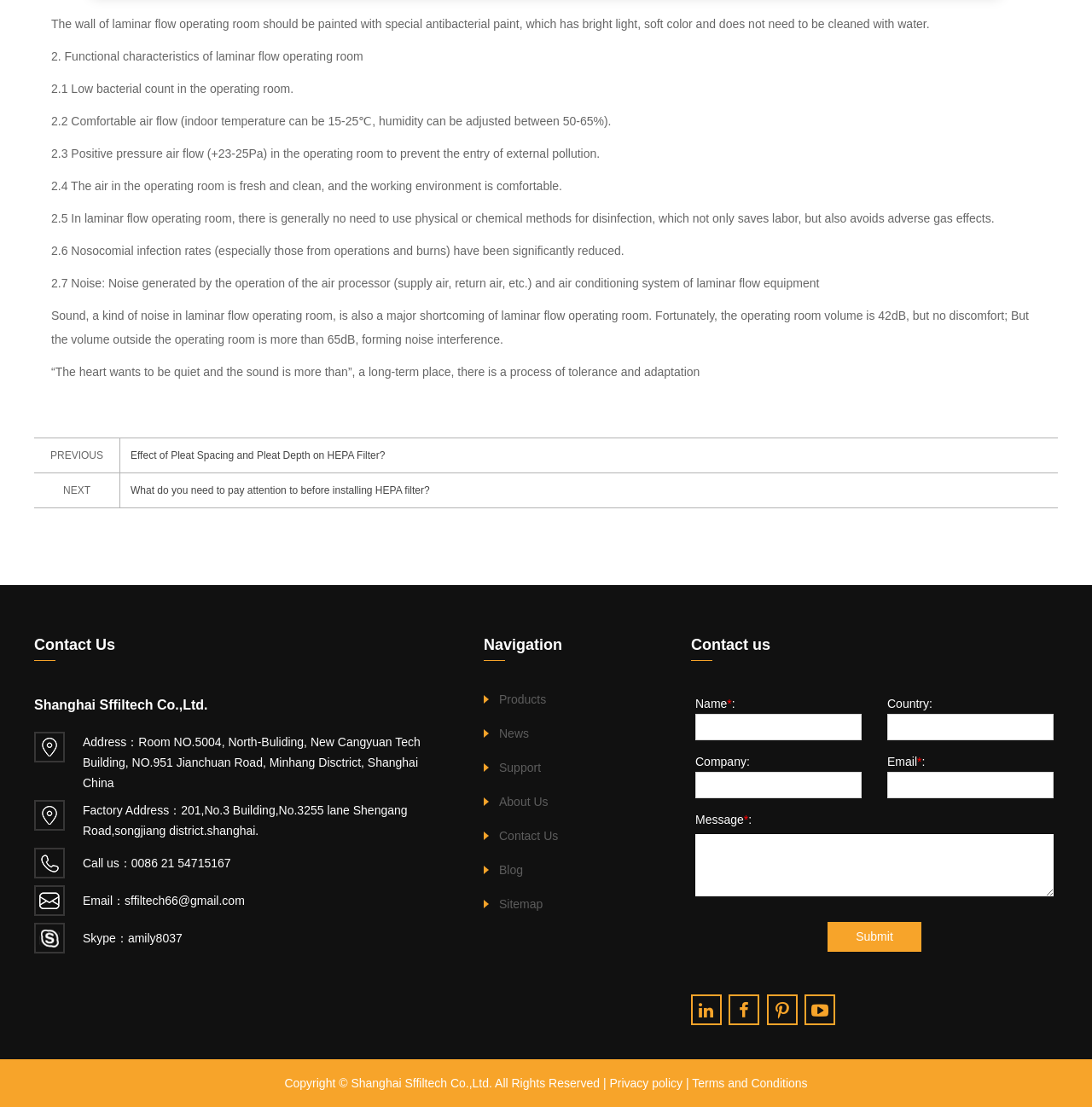Determine the bounding box coordinates for the area that needs to be clicked to fulfill this task: "Click the 'NEXT' button". The coordinates must be given as four float numbers between 0 and 1, i.e., [left, top, right, bottom].

[0.058, 0.438, 0.083, 0.449]